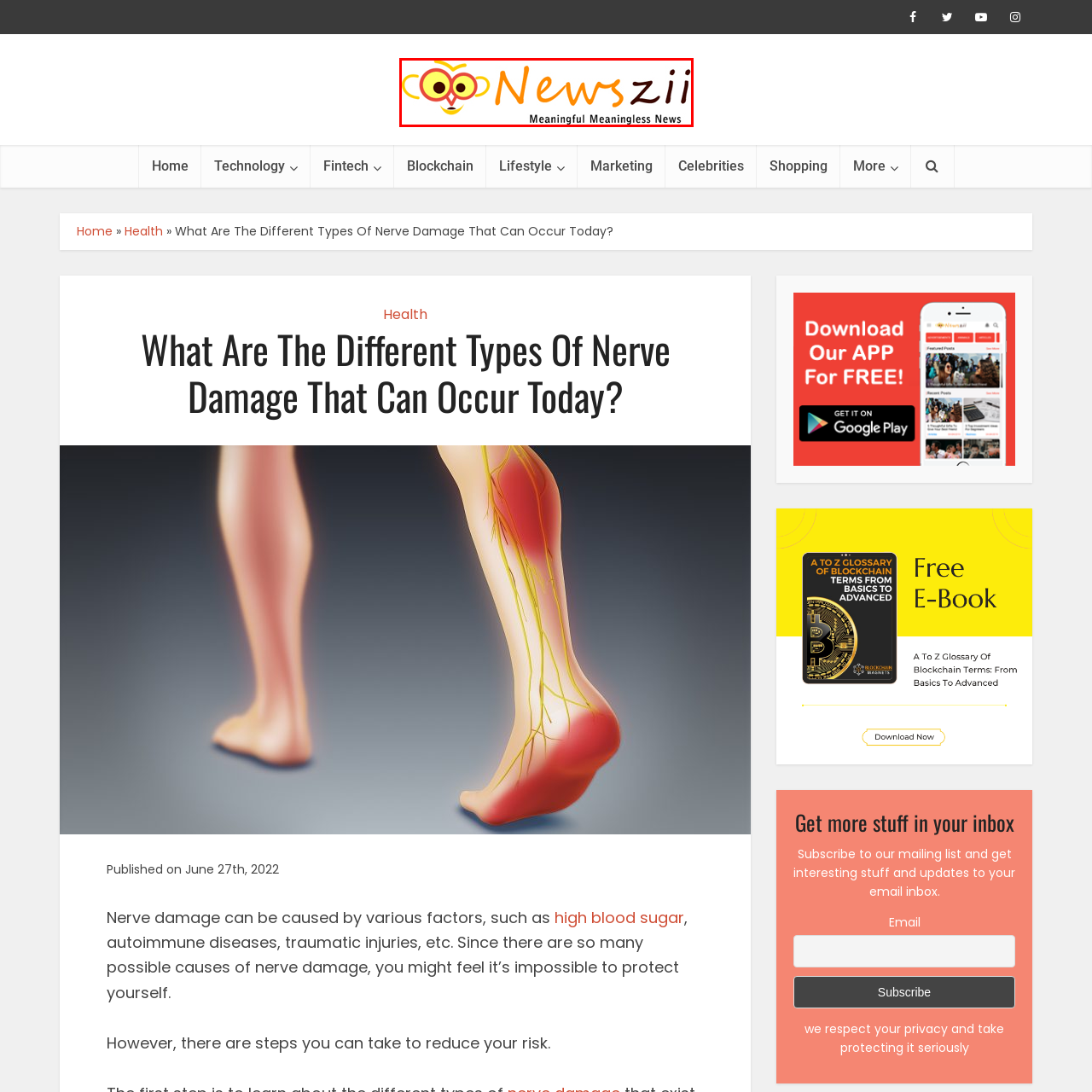What is the tone of the news content on Newszii?
Pay attention to the image outlined by the red bounding box and provide a thorough explanation in your answer, using clues from the image.

The caption describes Newszii as a platform that delivers a blend of humorous and light-hearted news content, indicating that the tone of the news on the platform is playful and entertaining.